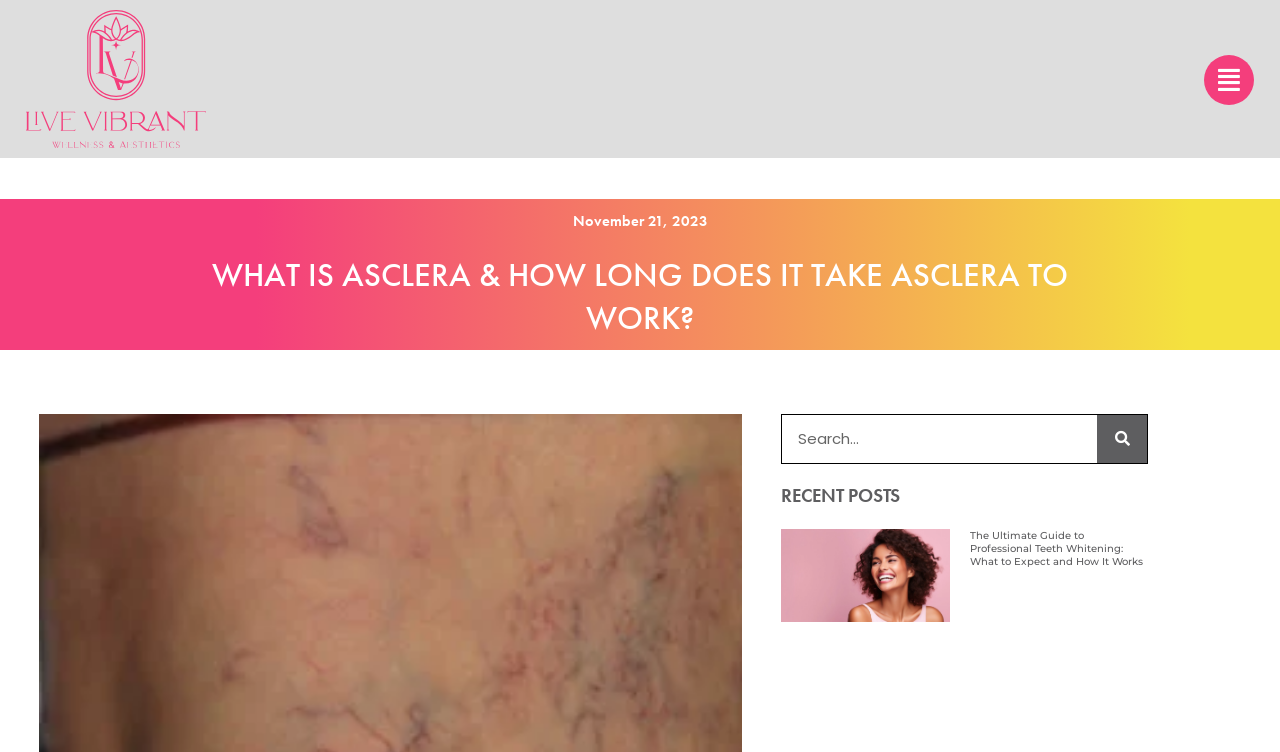What is the purpose of the search box?
Can you provide an in-depth and detailed response to the question?

I found the answer by looking at the top-right corner of the webpage, where there is a search box with a button labeled 'Search', which suggests that the purpose of the search box is to search the website.